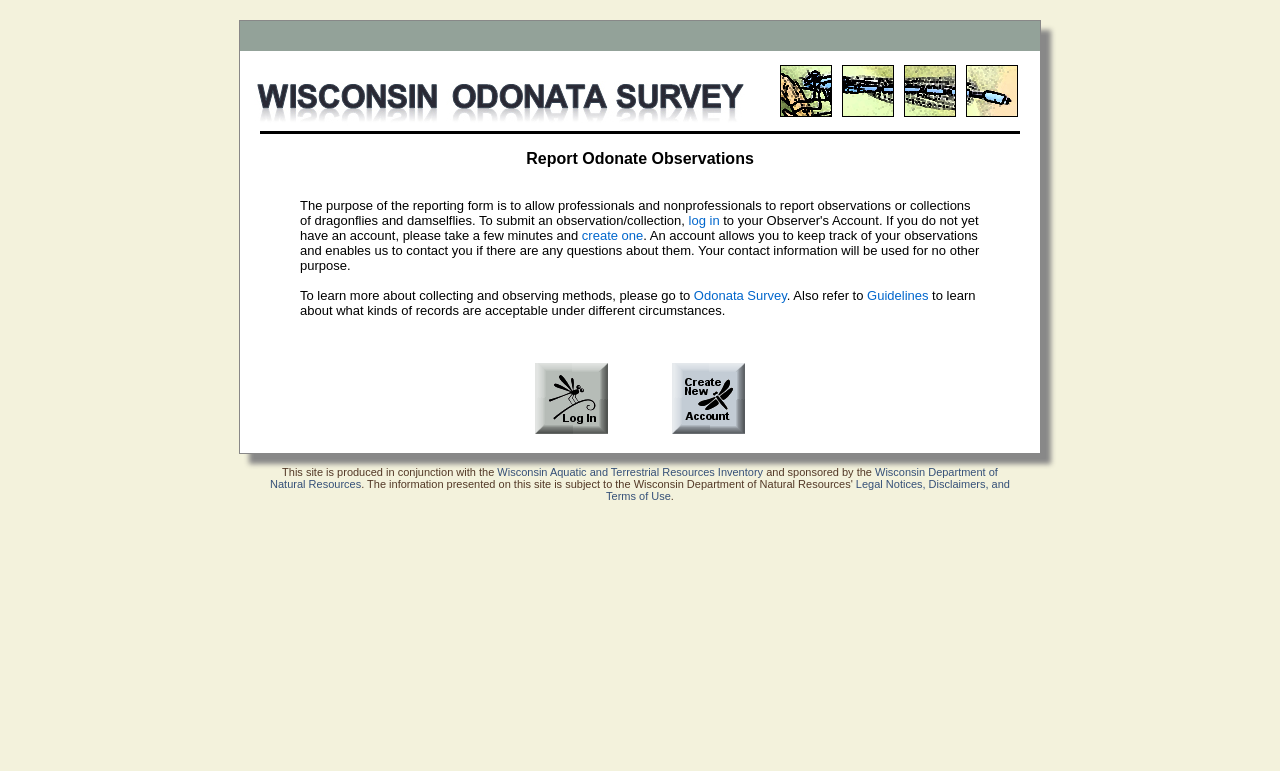What is the organization sponsoring the site?
Provide a well-explained and detailed answer to the question.

I found this answer by looking at the link element with the description 'Wisconsin Department of Natural Resources' and also the surrounding text, which suggests that it's the organization sponsoring the site.